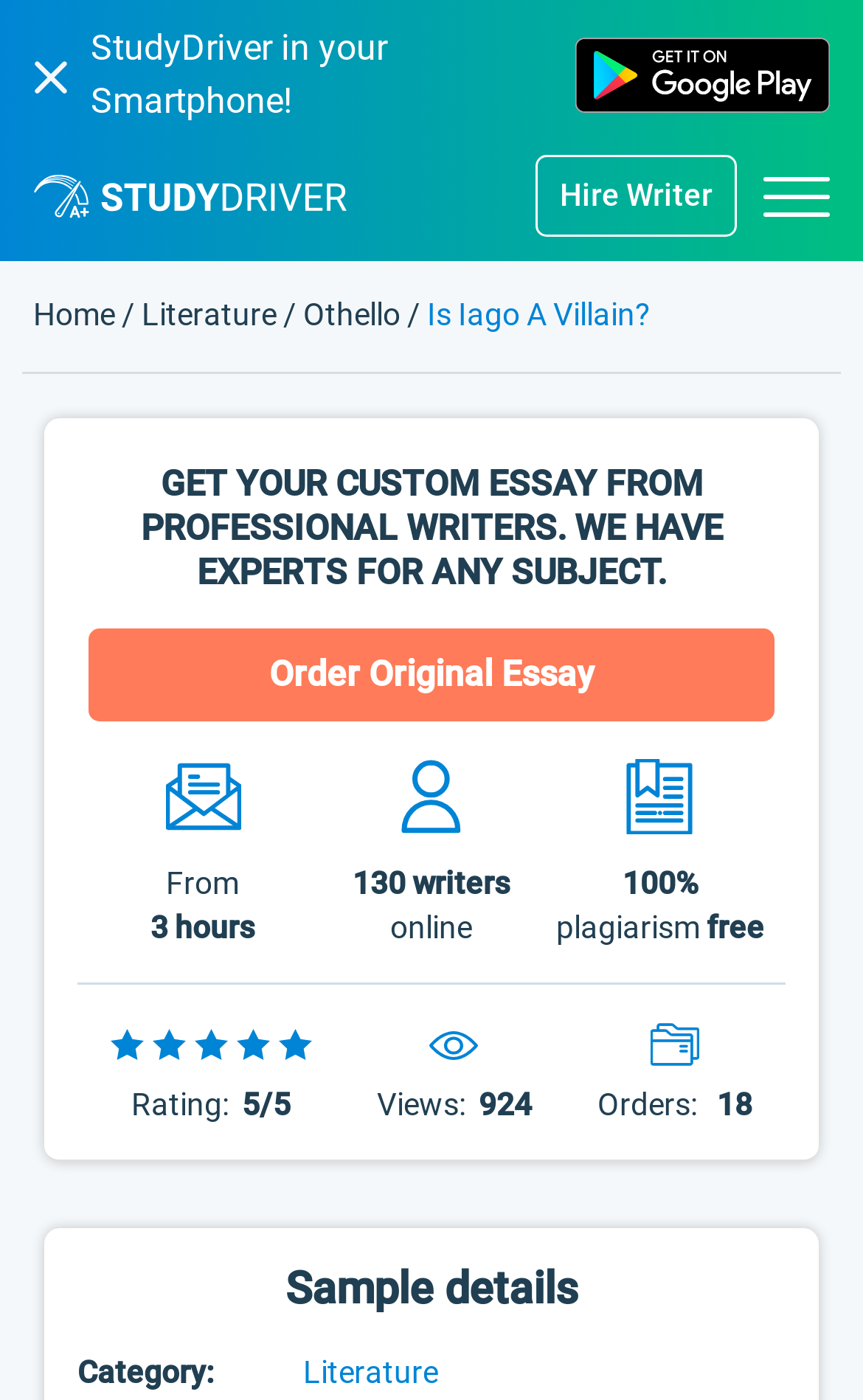How many views does the essay have?
Look at the image and provide a short answer using one word or a phrase.

924